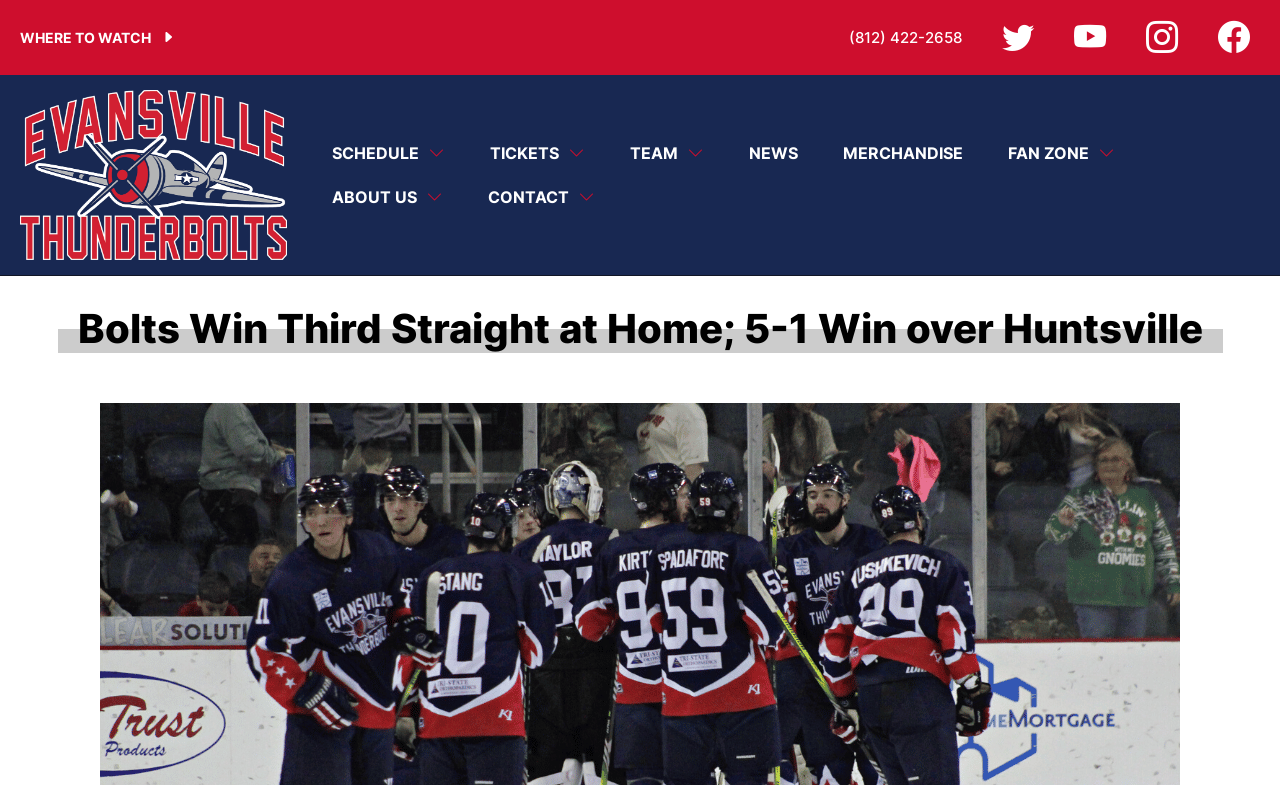Provide an in-depth caption for the elements present on the webpage.

The webpage is about the Evansville Thunderbolts, a professional hockey team based in Evansville, Indiana. At the top left, there is a link to the team's name, accompanied by an image with the same name. Below this, there are several links to different sections of the website, including "SCHEDULE", "TICKETS", "TEAM", "NEWS", "MERCHANDISE", "FAN ZONE", "ABOUT US", and "CONTACT". These links are arranged horizontally across the top of the page.

Above these links, there are five social media icons, represented by Unicode characters, aligned horizontally from left to right. To the left of these icons, there are two links: "WHERE TO WATCH" and a phone number "(812) 422-2658".

The main content of the page is a news article with the heading "Bolts Win Third Straight at Home; 5-1 Win over Huntsville", which takes up most of the page's width and is positioned near the top.